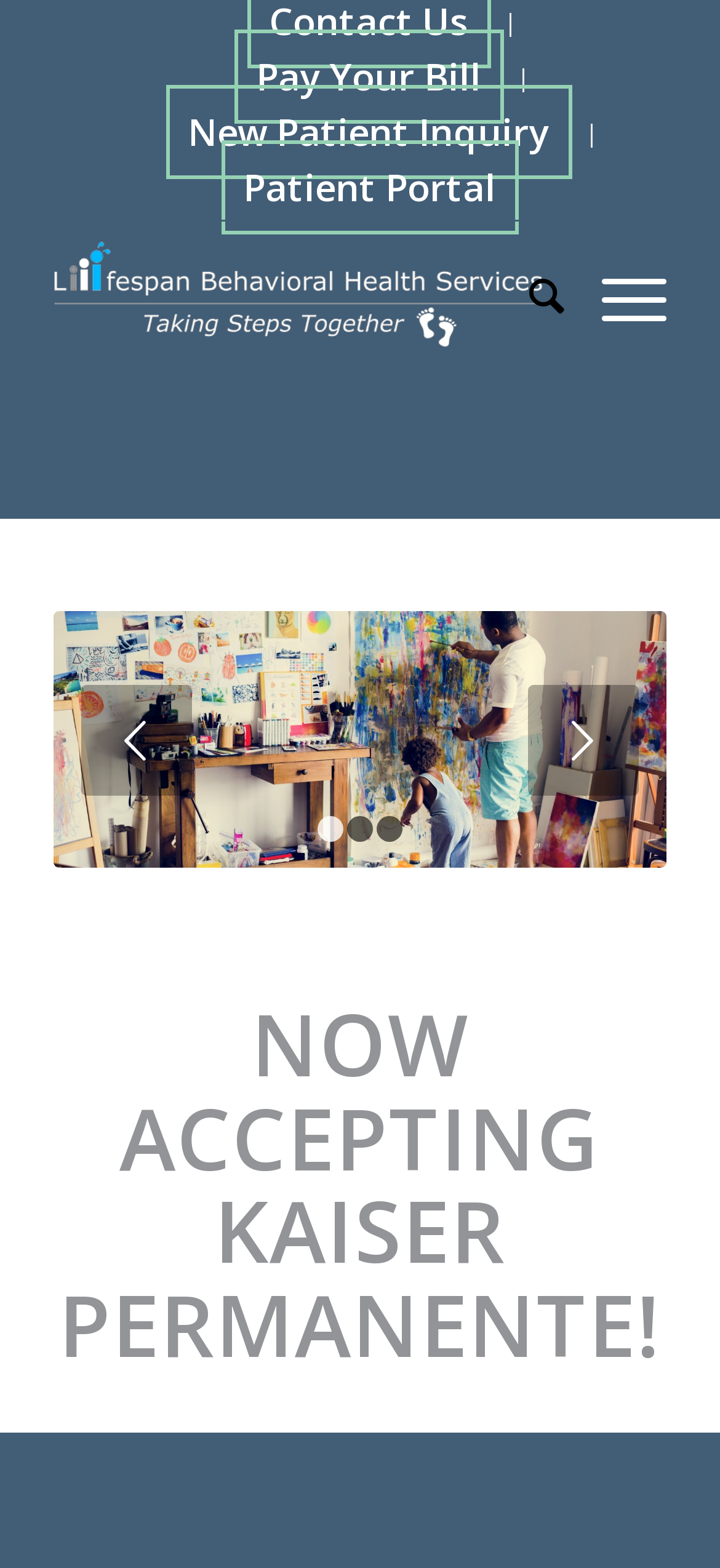How many links are there in the menu?
Based on the image, give a one-word or short phrase answer.

5